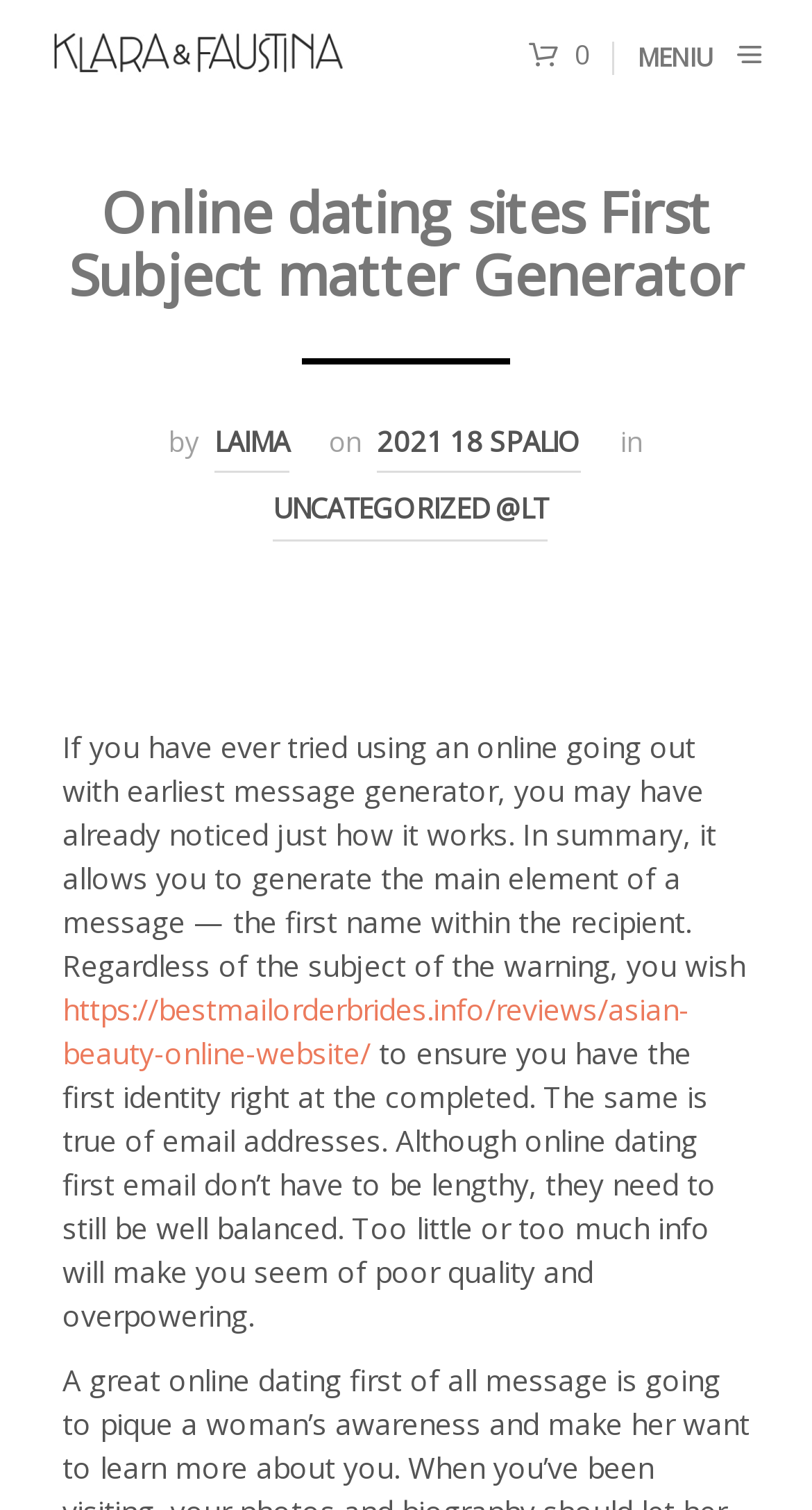Please find and generate the text of the main heading on the webpage.

Online dating sites First Subject matter Generator